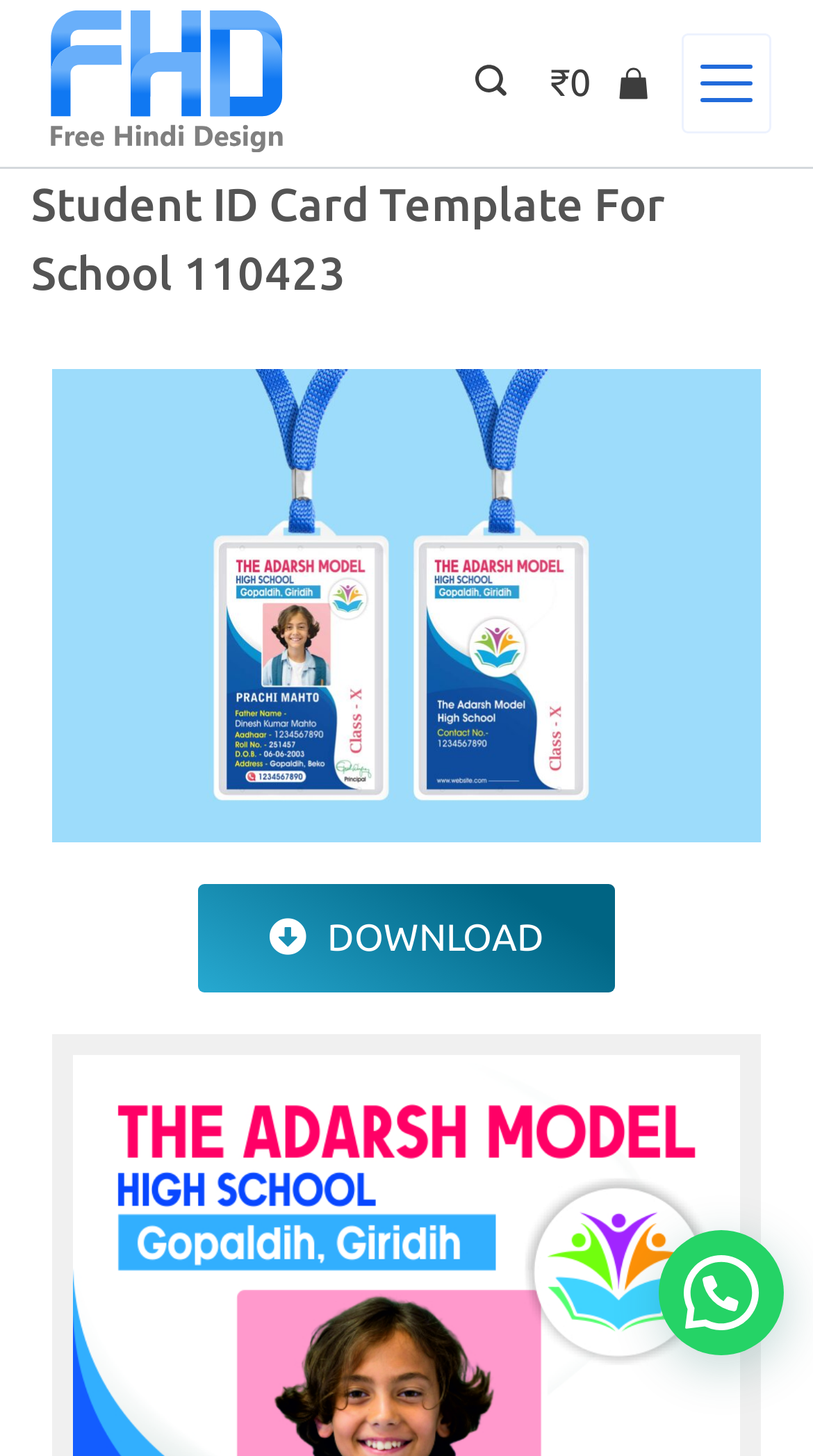Bounding box coordinates are specified in the format (top-left x, top-left y, bottom-right x, bottom-right y). All values are floating point numbers bounded between 0 and 1. Please provide the bounding box coordinate of the region this sentence describes: alt="Free Hindi Design"

[0.051, 0.007, 0.415, 0.108]